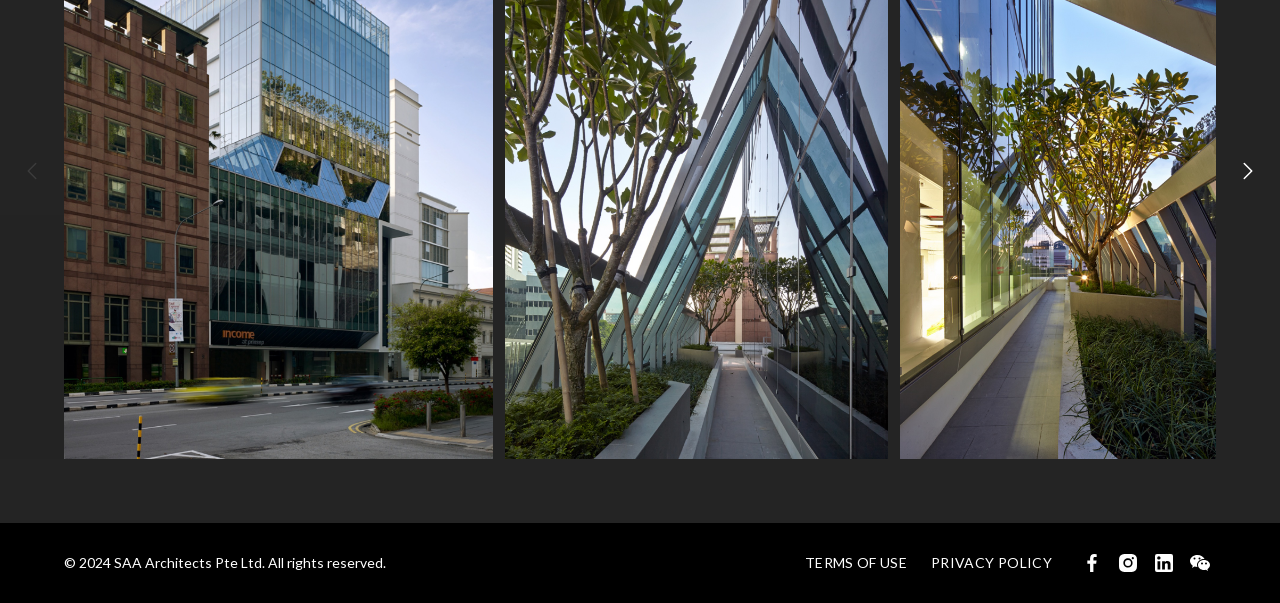What is the copyright year?
Refer to the image and provide a detailed answer to the question.

The copyright year can be found at the bottom of the webpage, where it says '© 2024 SAA Architects Pte Ltd. All rights reserved.'